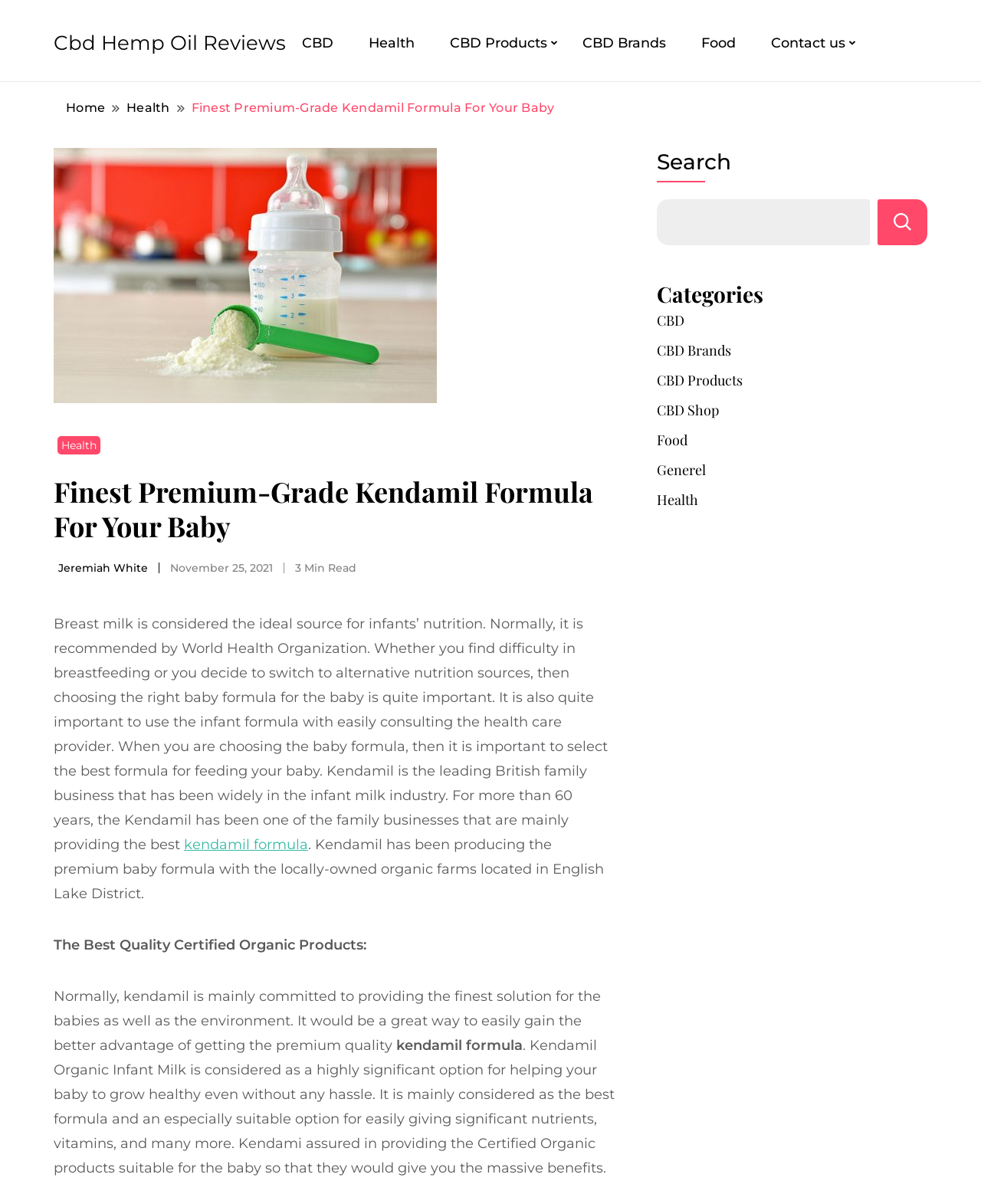Kindly determine the bounding box coordinates for the clickable area to achieve the given instruction: "Contact us".

[0.77, 0.01, 0.878, 0.061]